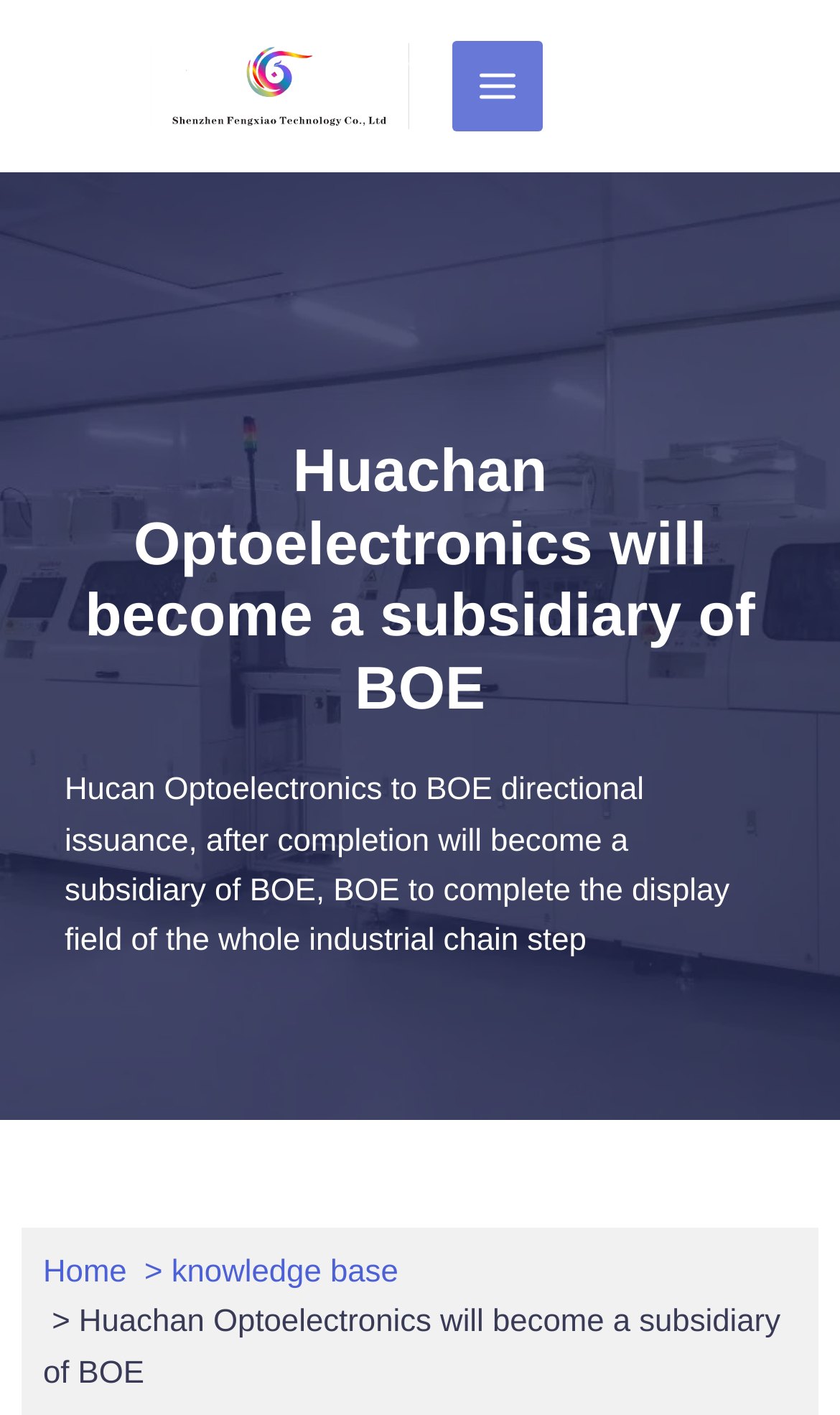Provide a brief response in the form of a single word or phrase:
What is the text above the main menu?

Huachan Optoelectronics will become a subsidiary of BOE